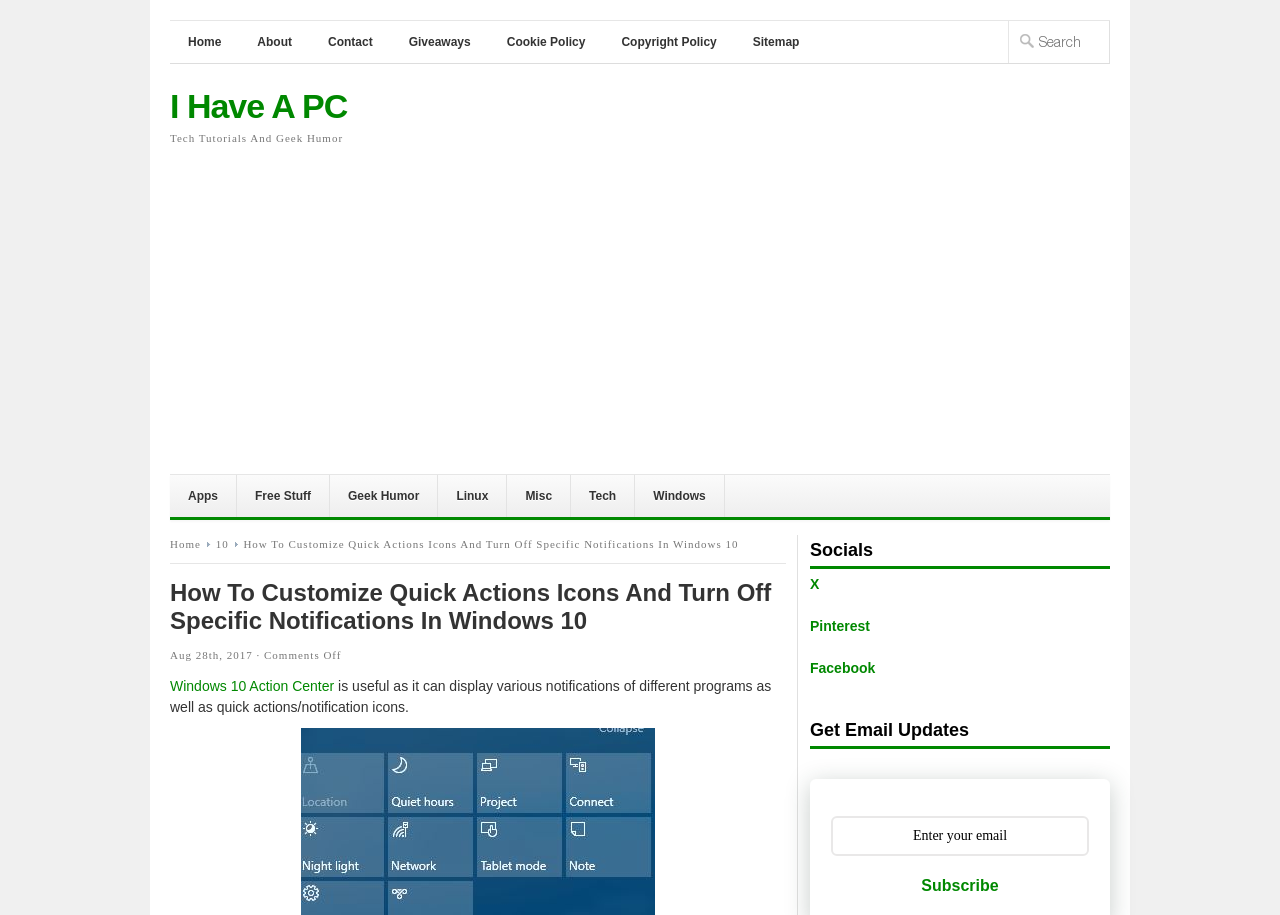Find and indicate the bounding box coordinates of the region you should select to follow the given instruction: "Subscribe to email updates".

[0.649, 0.946, 0.851, 0.99]